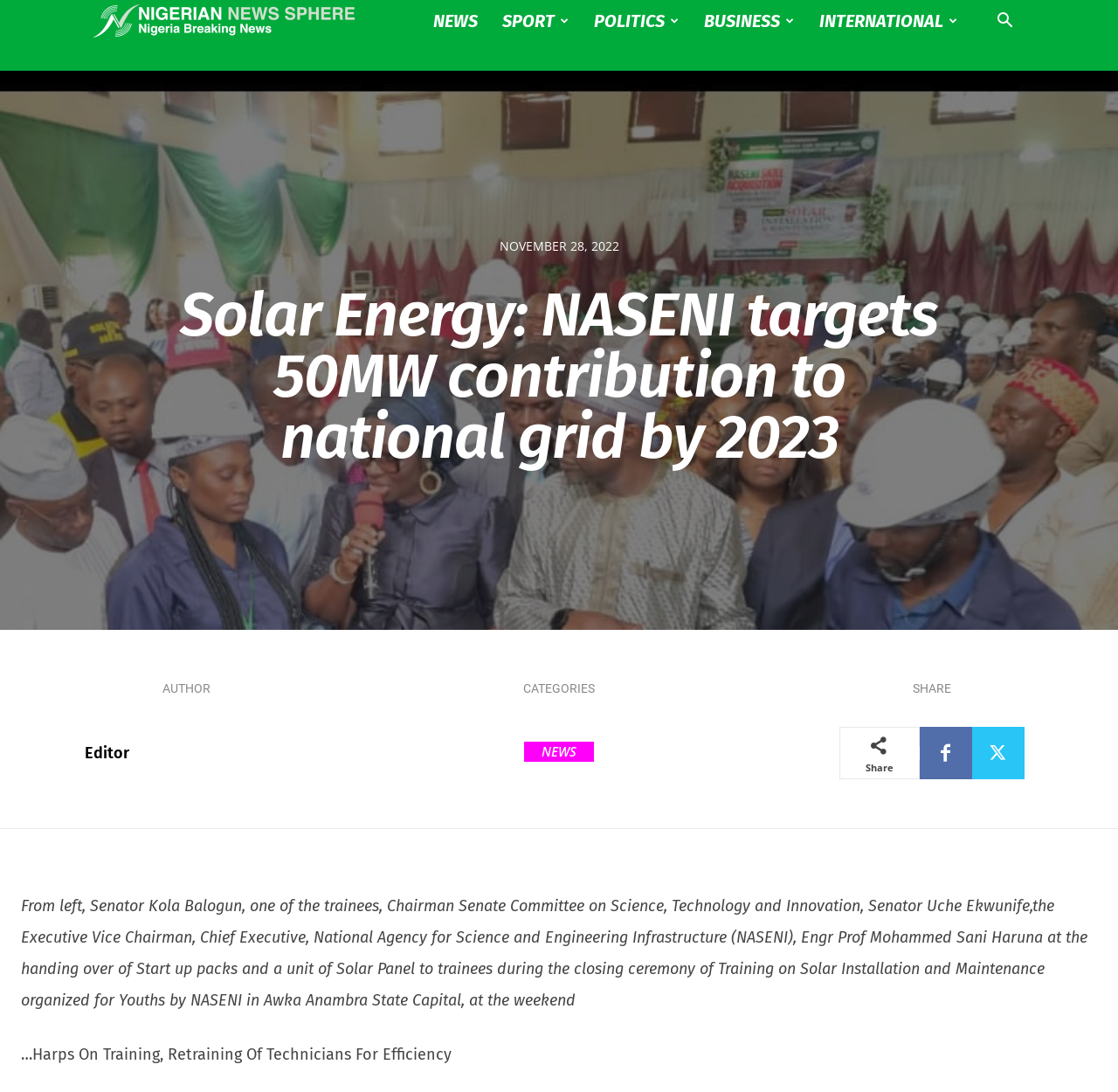Answer the question with a single word or phrase: 
What is the date of the article?

NOVEMBER 28, 2022